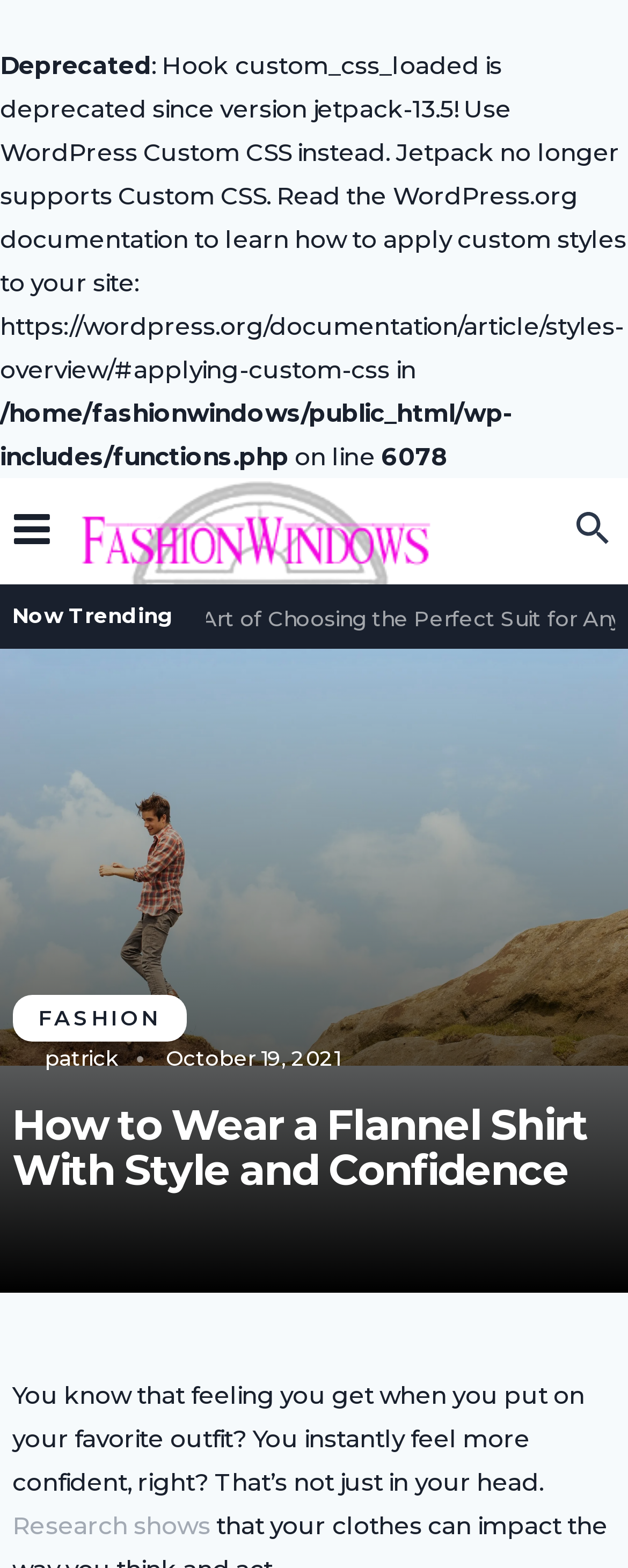Generate a thorough description of the webpage.

The webpage is about fashion, specifically an article titled "How to Wear a Flannel Shirt With Style and Confidence" on the FashionWindows website. At the top, there is a logo of FashionWindows, which is an image with the text "FashionWindows" next to it. Below the logo, there is a section labeled "Now Trending". 

A large image takes up most of the top half of the page, with the title of the article "How to Wear a Flannel Shirt With Style and Confidence" written above it. The article's title is also a heading, and it is followed by a brief introduction that starts with "You know that feeling you get when you put on your favorite outfit? You instantly feel more confident, right? That’s not just in your head." The introduction also includes a link to "Research shows" at the end.

On the top right side, there are two links, one labeled "FASHION" and another with the author's name "patrick". The date "October 19, 2021" is written next to the author's name. There are a few lines of technical information at the very top of the page, but they appear to be related to the website's backend and are not part of the main content.